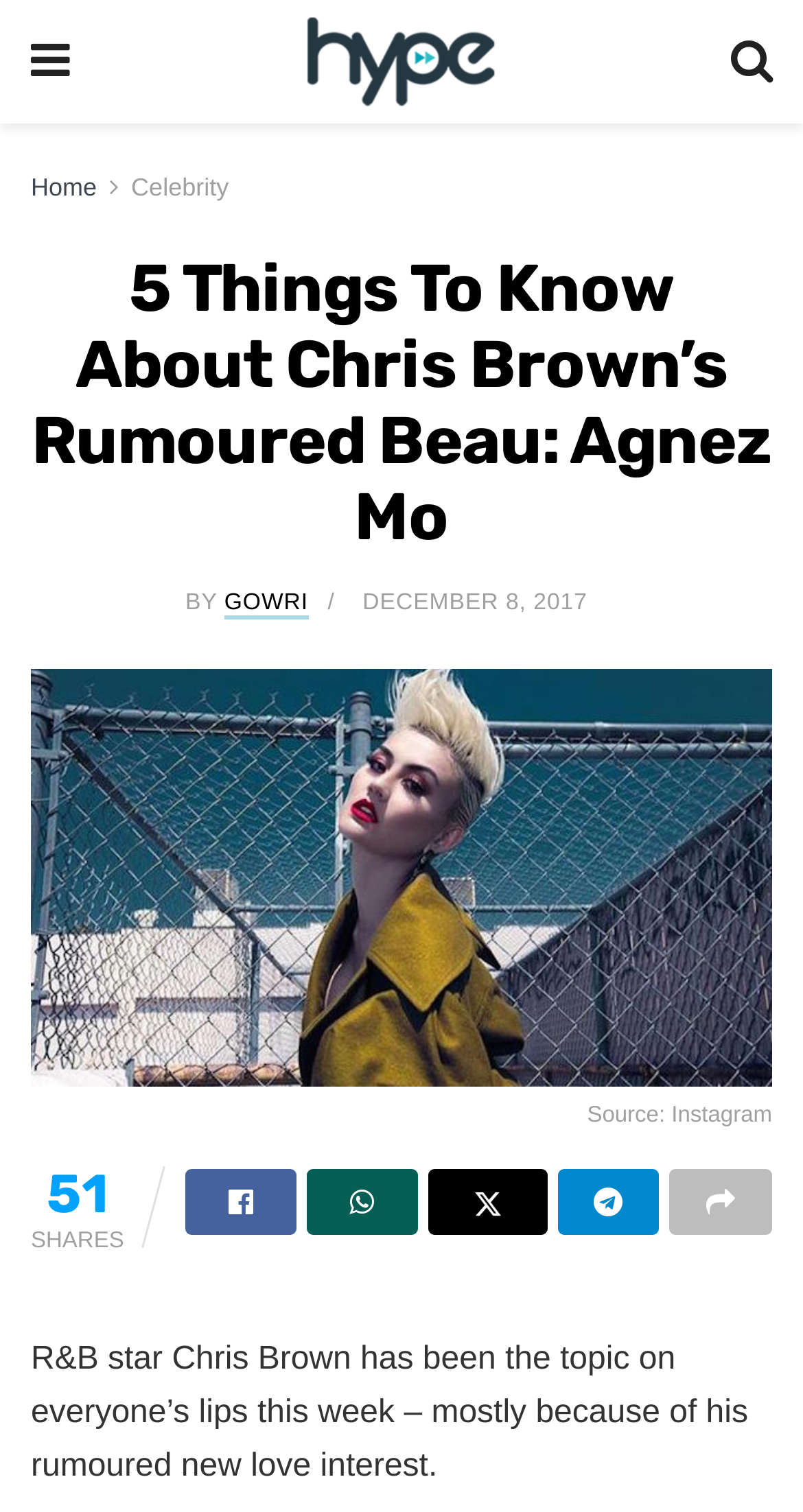Pinpoint the bounding box coordinates of the element you need to click to execute the following instruction: "Read the article by GOWRI". The bounding box should be represented by four float numbers between 0 and 1, in the format [left, top, right, bottom].

[0.279, 0.391, 0.384, 0.41]